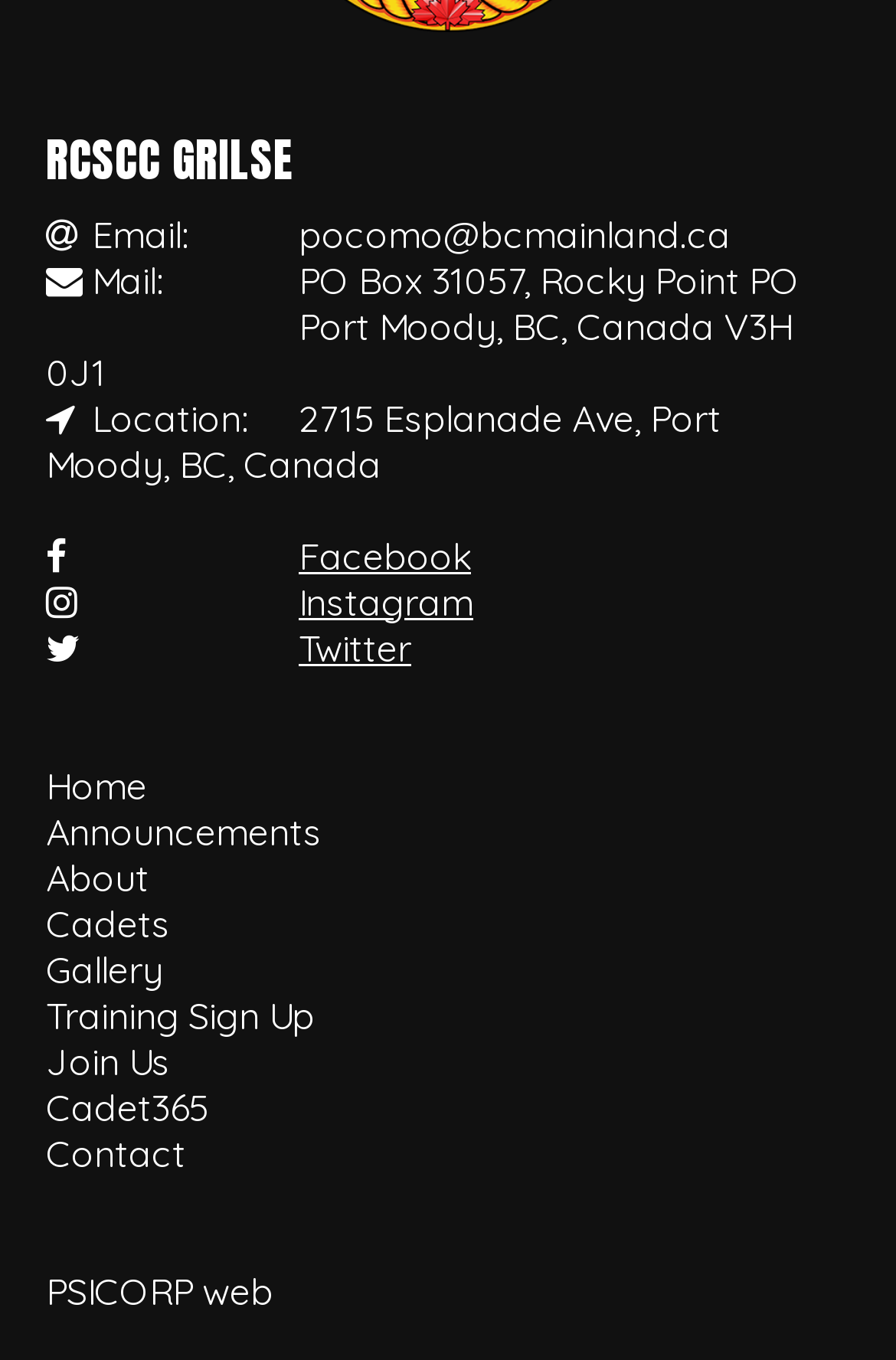Highlight the bounding box of the UI element that corresponds to this description: "Training Sign Up".

[0.051, 0.729, 0.351, 0.763]